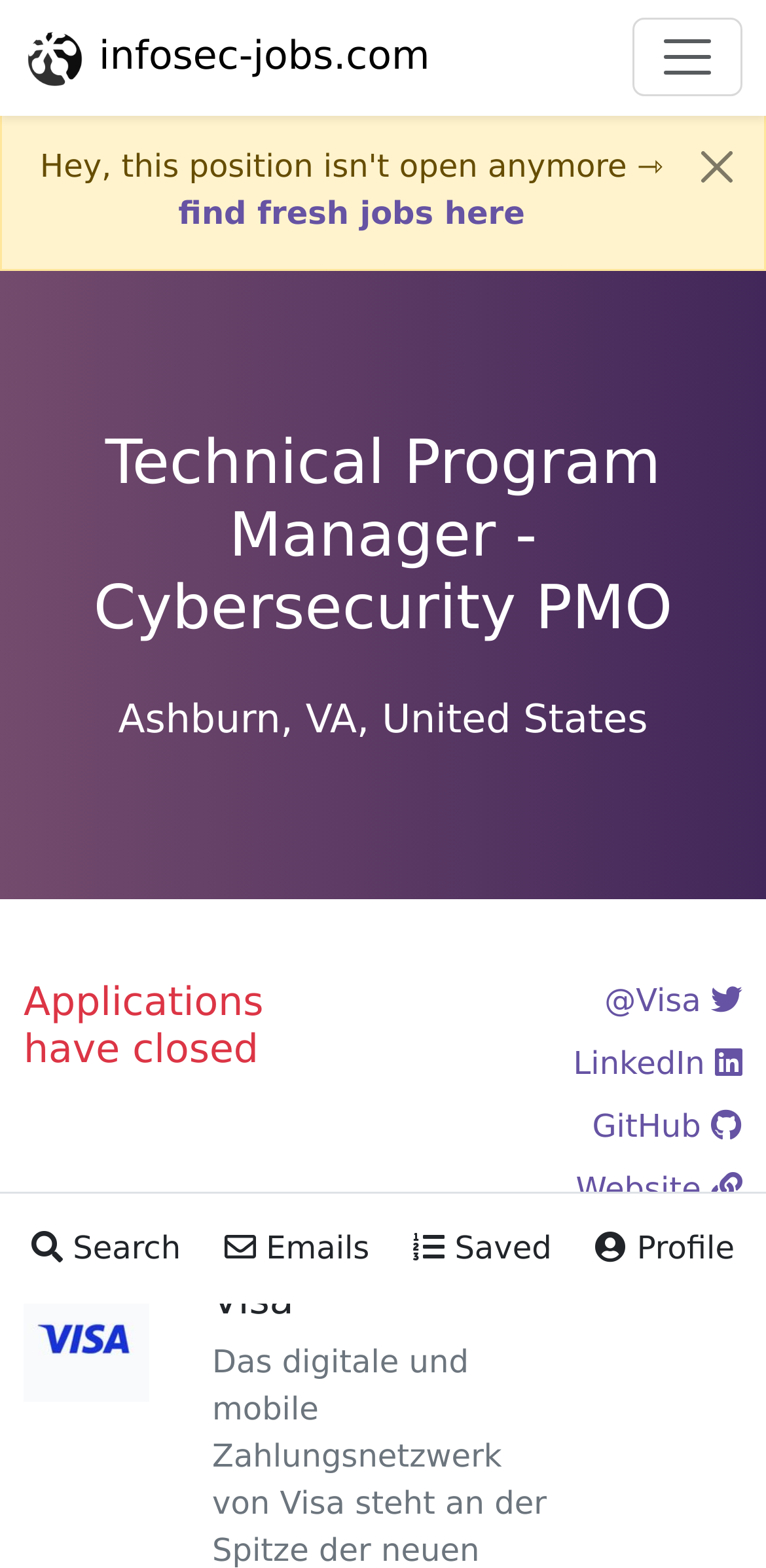Pinpoint the bounding box coordinates for the area that should be clicked to perform the following instruction: "Toggle navigation".

[0.826, 0.012, 0.969, 0.062]